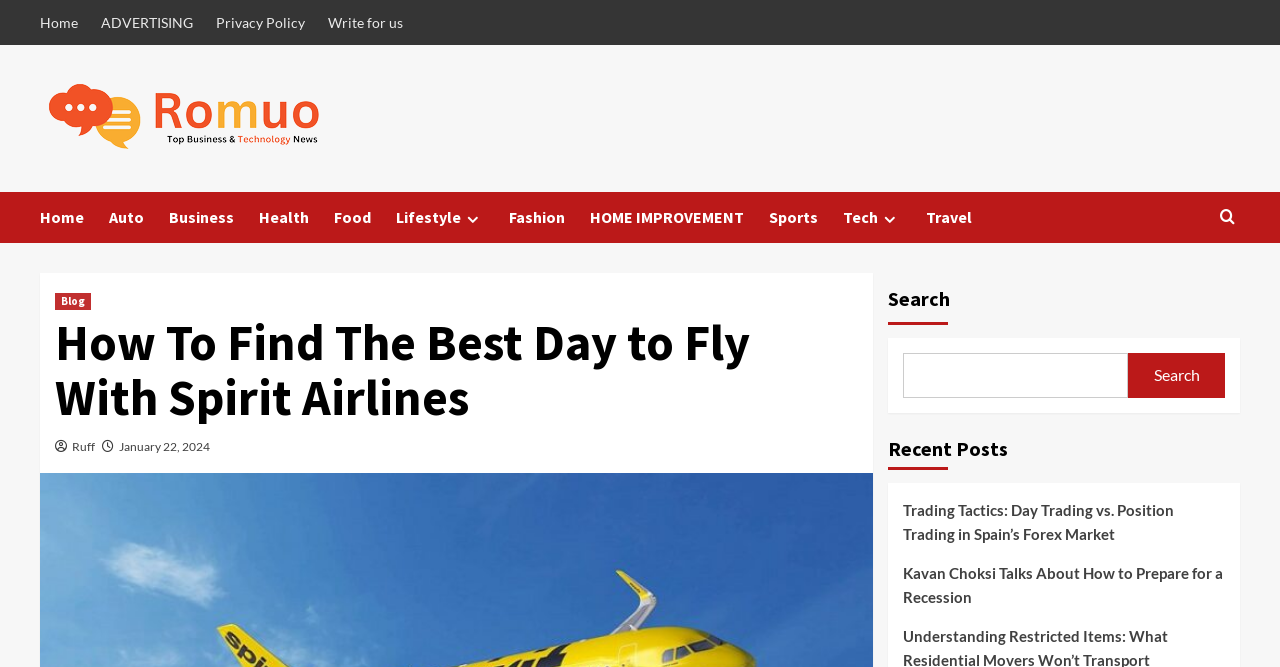What is the title of the section below the article?
Using the image, answer in one word or phrase.

Recent Posts